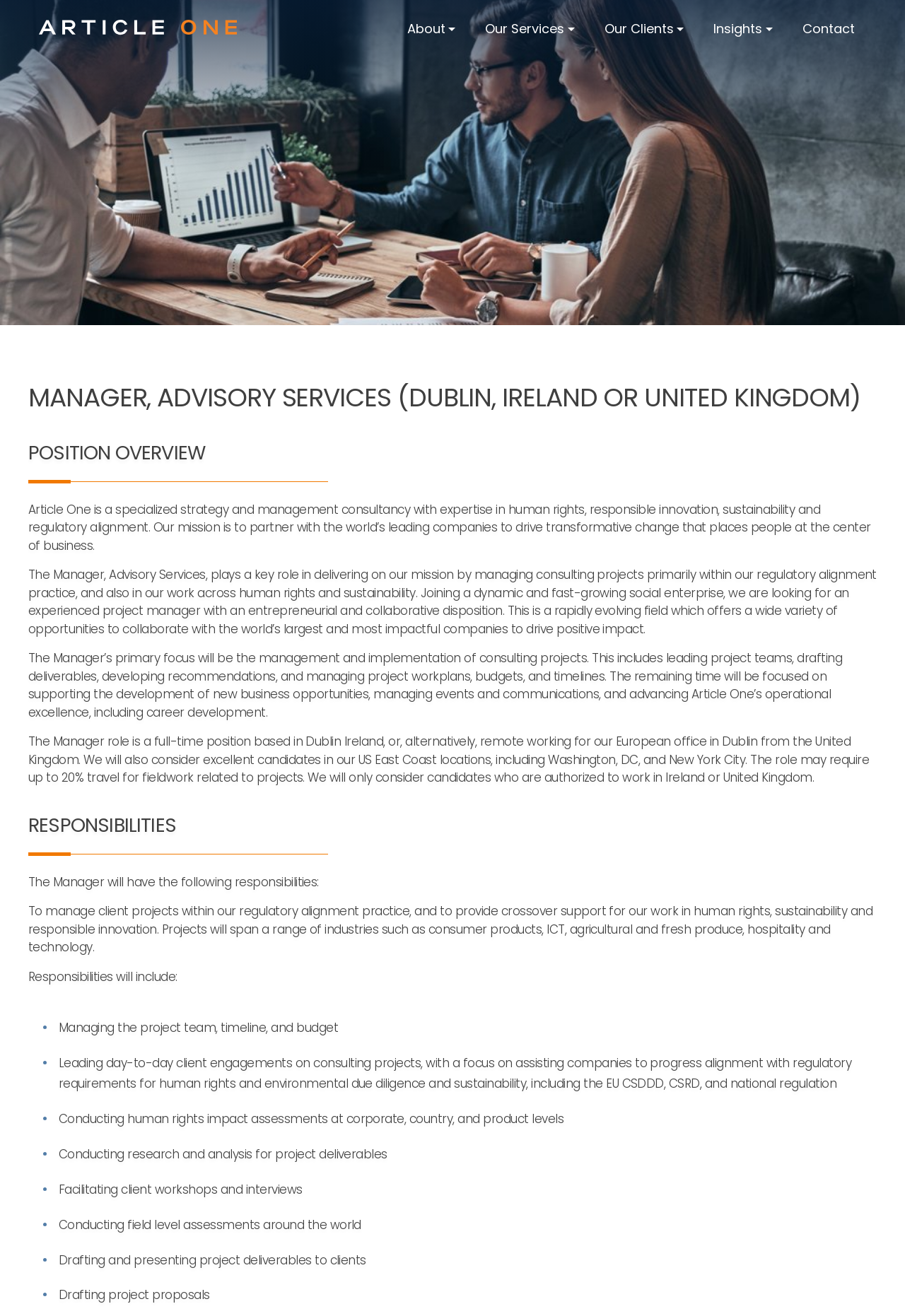What is the company name mentioned in the webpage?
Using the image as a reference, deliver a detailed and thorough answer to the question.

I found the company name 'Article One' in the heading element with the text 'MANAGER, ADVISORY SERVICES (DUBLIN, IRELAND OR UNITED KINGDOM) - Article One' and also in the StaticText element with the text 'Article One is a specialized strategy and management consultancy...'.